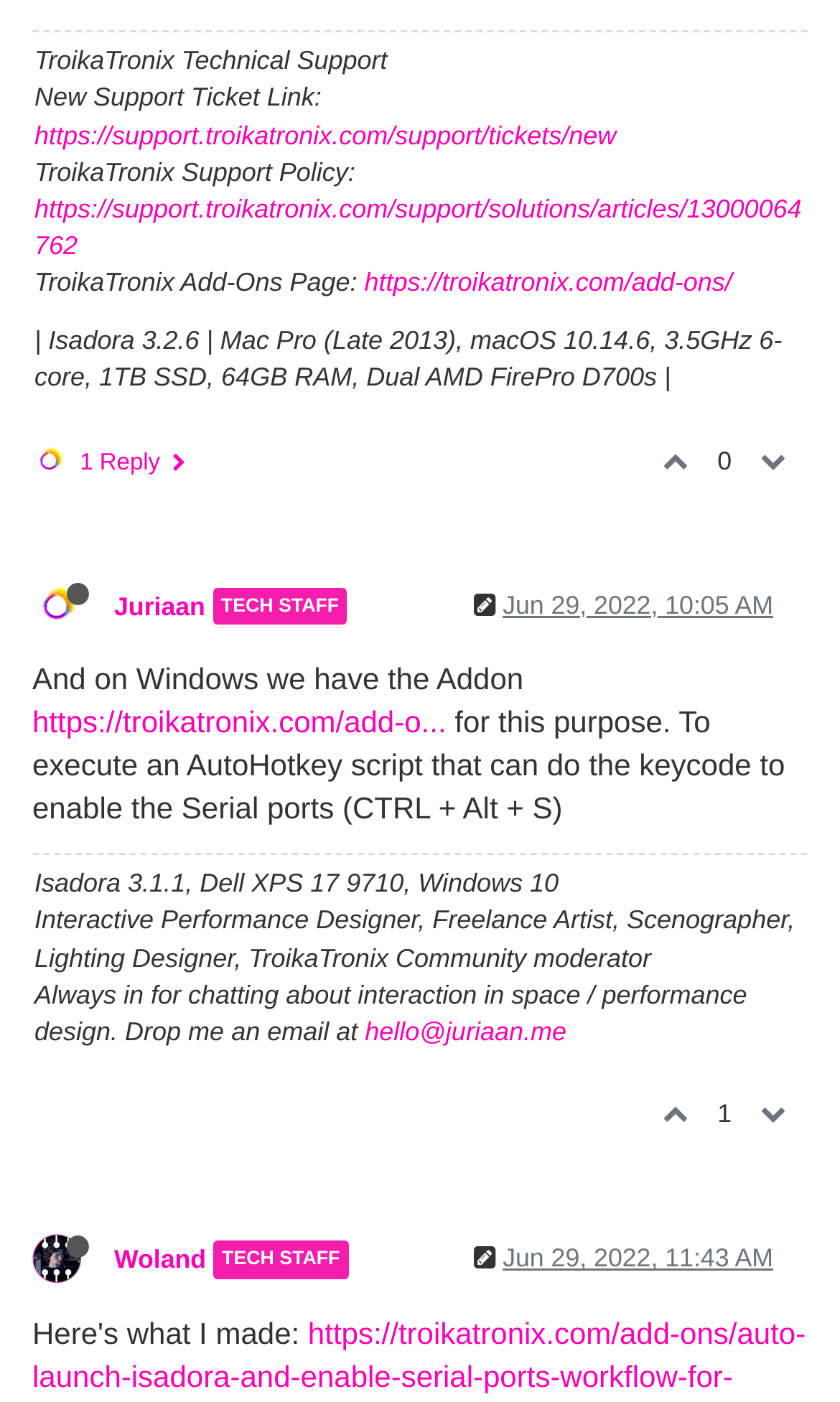Please reply to the following question with a single word or a short phrase:
What is the name of the person who replied to a message?

Juriaan